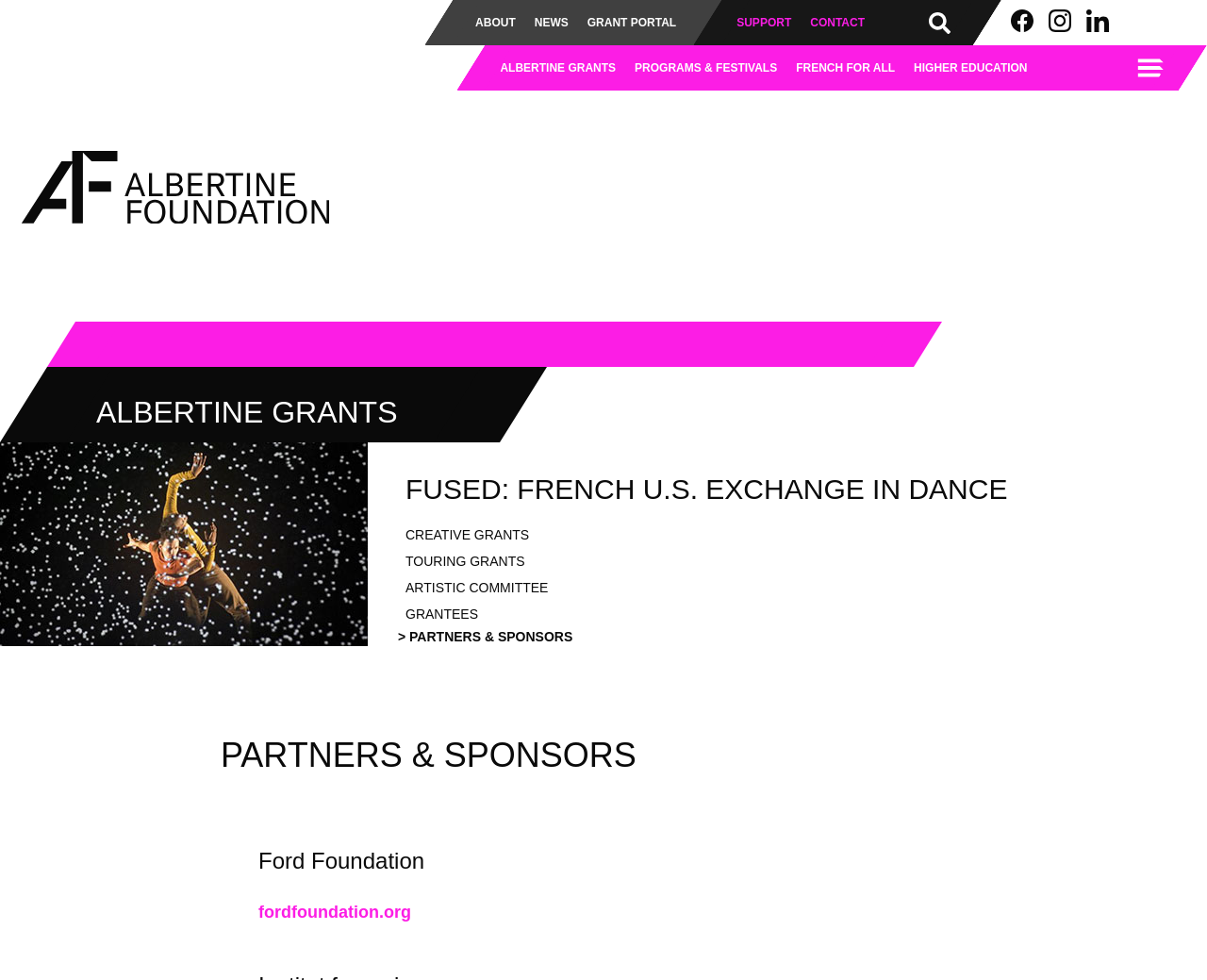Using the element description: "Contact", determine the bounding box coordinates for the specified UI element. The coordinates should be four float numbers between 0 and 1, [left, top, right, bottom].

[0.671, 0.016, 0.716, 0.03]